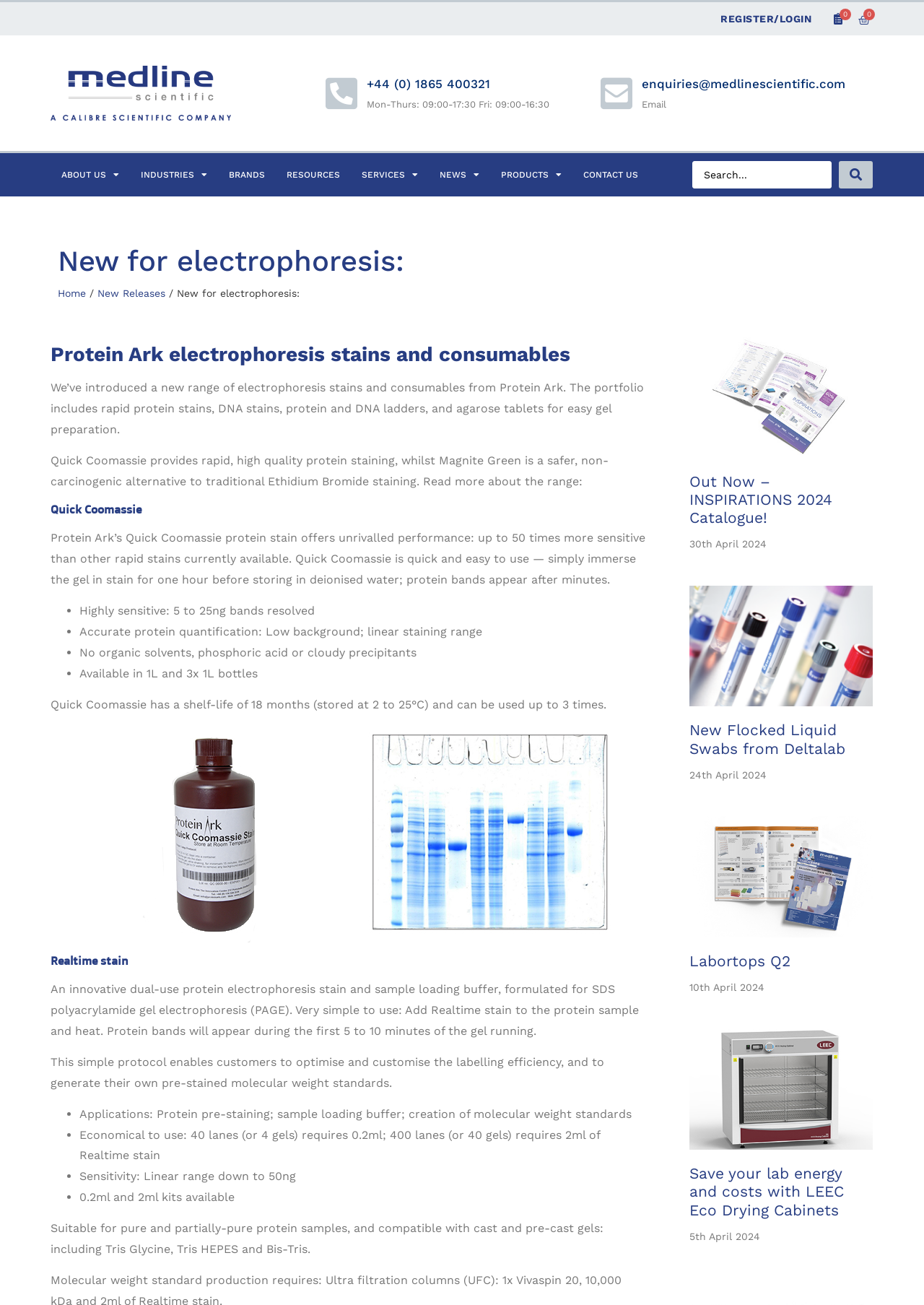Please specify the bounding box coordinates of the clickable region to carry out the following instruction: "Learn more about Protein Ark electrophoresis stains and consumables". The coordinates should be four float numbers between 0 and 1, in the format [left, top, right, bottom].

[0.055, 0.262, 0.699, 0.281]